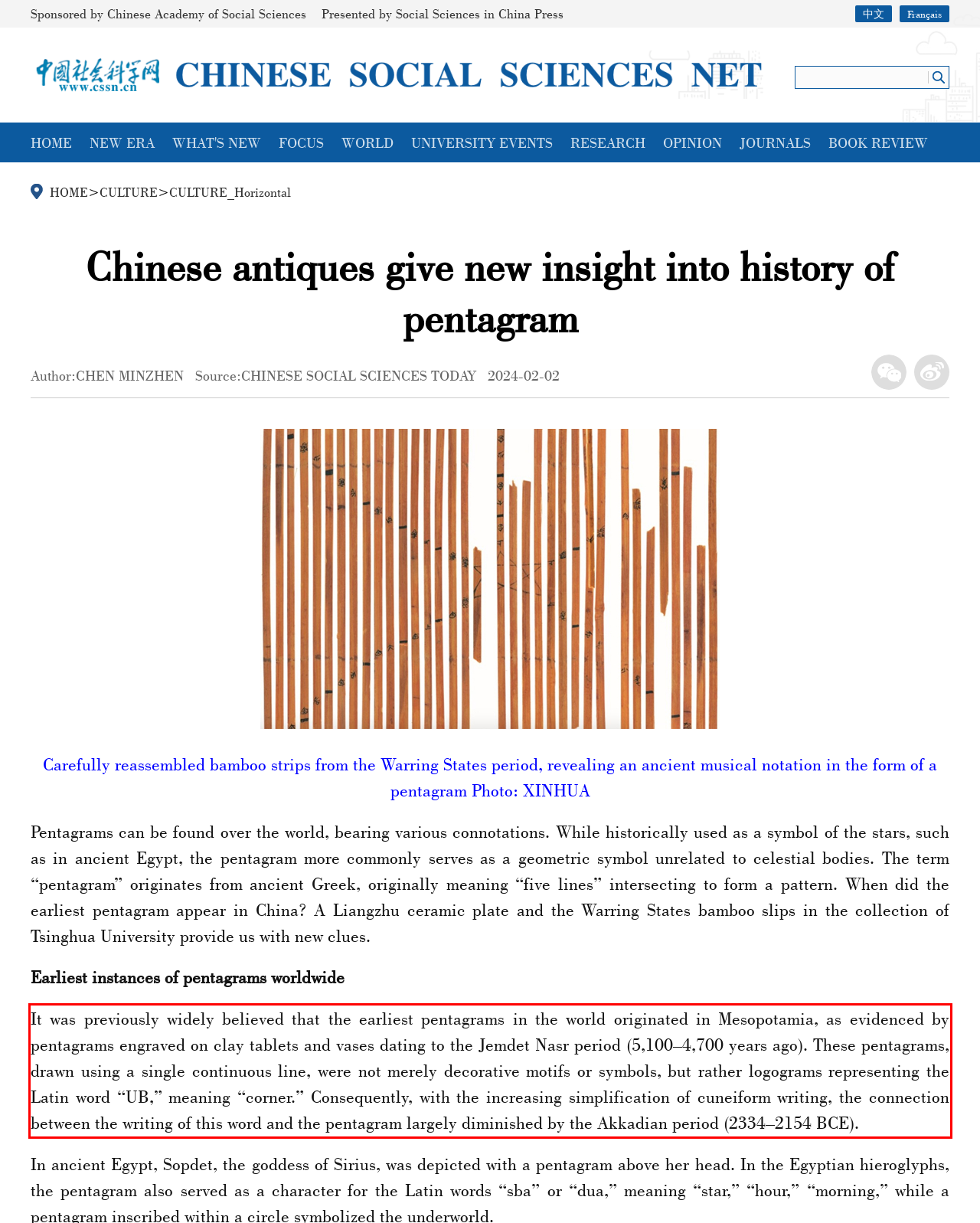From the screenshot of the webpage, locate the red bounding box and extract the text contained within that area.

It was previously widely believed that the earliest pentagrams in the world originated in Mesopotamia, as evidenced by pentagrams engraved on clay tablets and vases dating to the Jemdet Nasr period (5,100–4,700 years ago). These pentagrams, drawn using a single continuous line, were not merely decorative motifs or symbols, but rather logograms representing the Latin word “UB,” meaning “corner.” Consequently, with the increasing simplification of cuneiform writing, the connection between the writing of this word and the pentagram largely diminished by the Akkadian period (2334–2154 BCE).